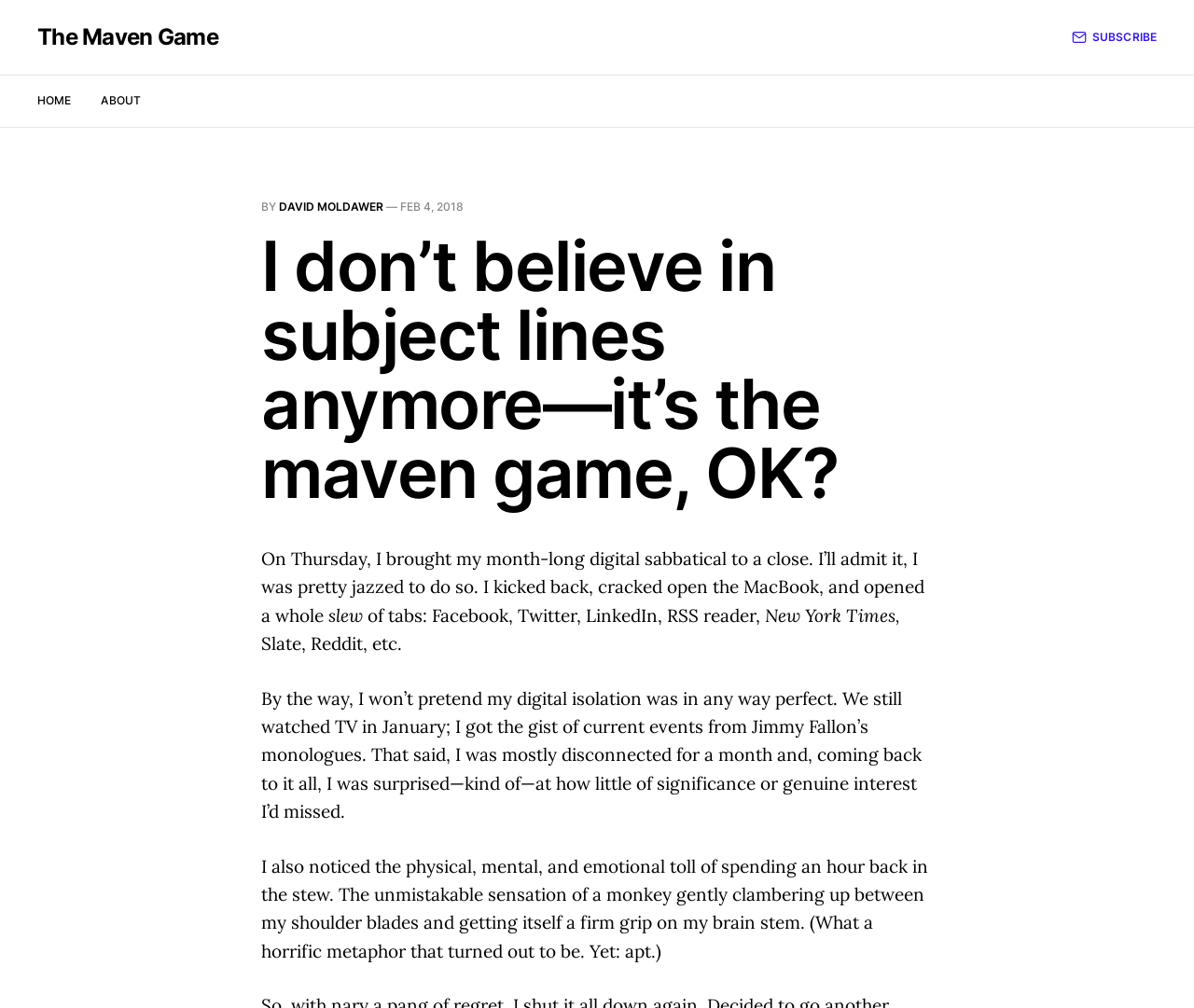Generate the title text from the webpage.

I don’t believe in subject lines anymore—it’s the maven game, OK?